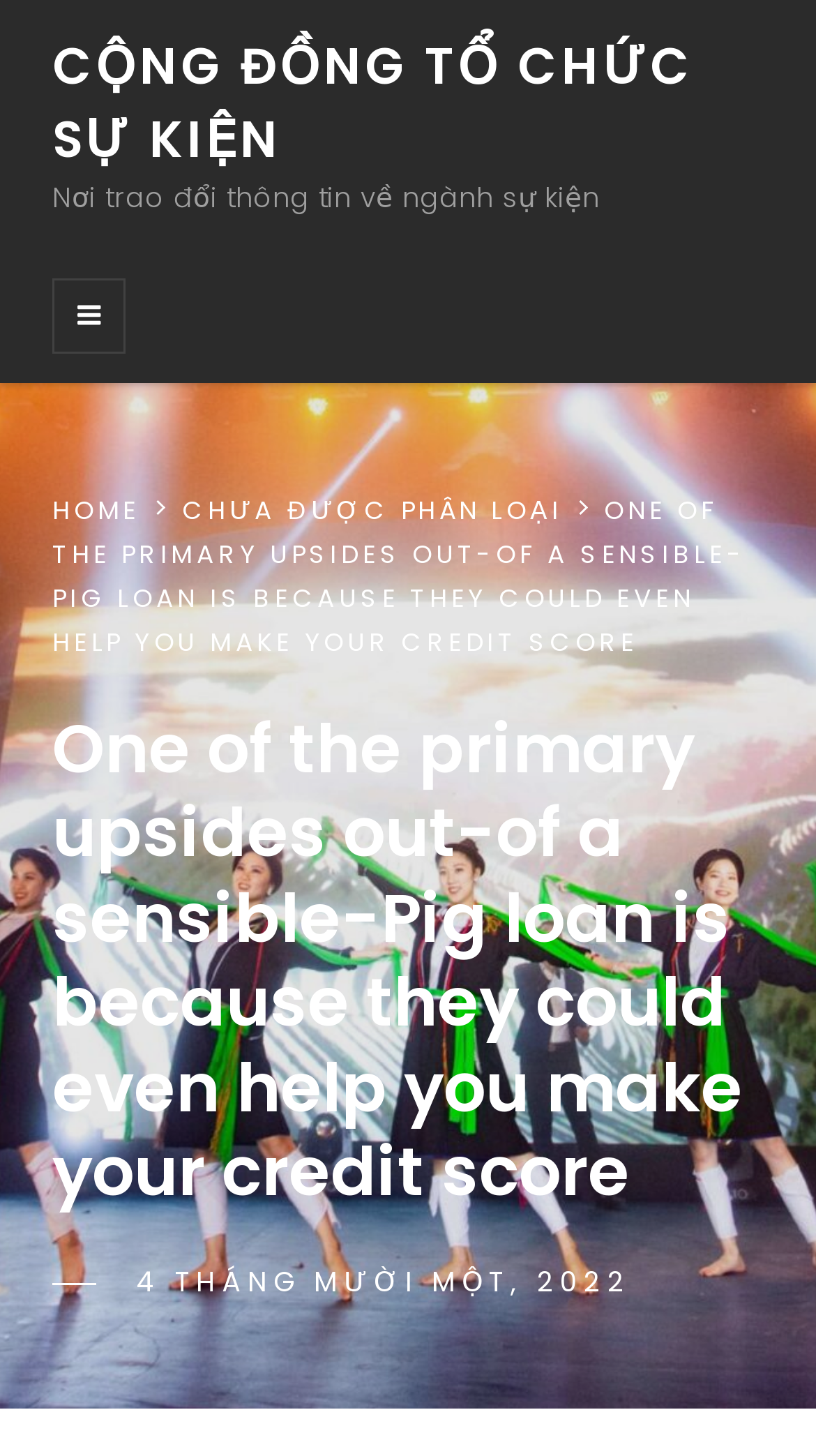Provide the bounding box coordinates, formatted as (top-left x, top-left y, bottom-right x, bottom-right y), with all values being floating point numbers between 0 and 1. Identify the bounding box of the UI element that matches the description: Chưa được phân loại

[0.223, 0.338, 0.689, 0.362]